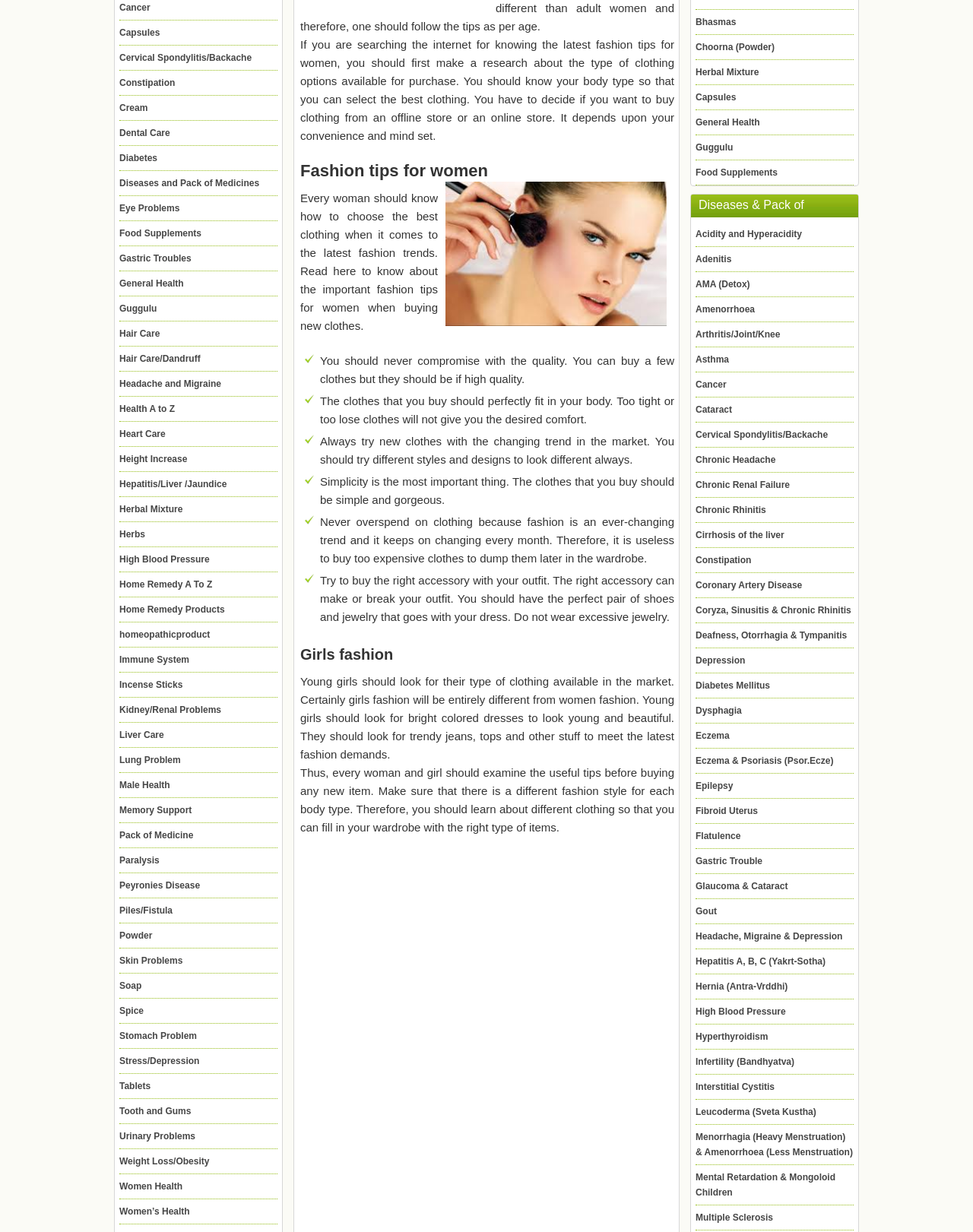For the element described, predict the bounding box coordinates as (top-left x, top-left y, bottom-right x, bottom-right y). All values should be between 0 and 1. Element description: Glaucoma & Cataract

[0.715, 0.715, 0.81, 0.724]